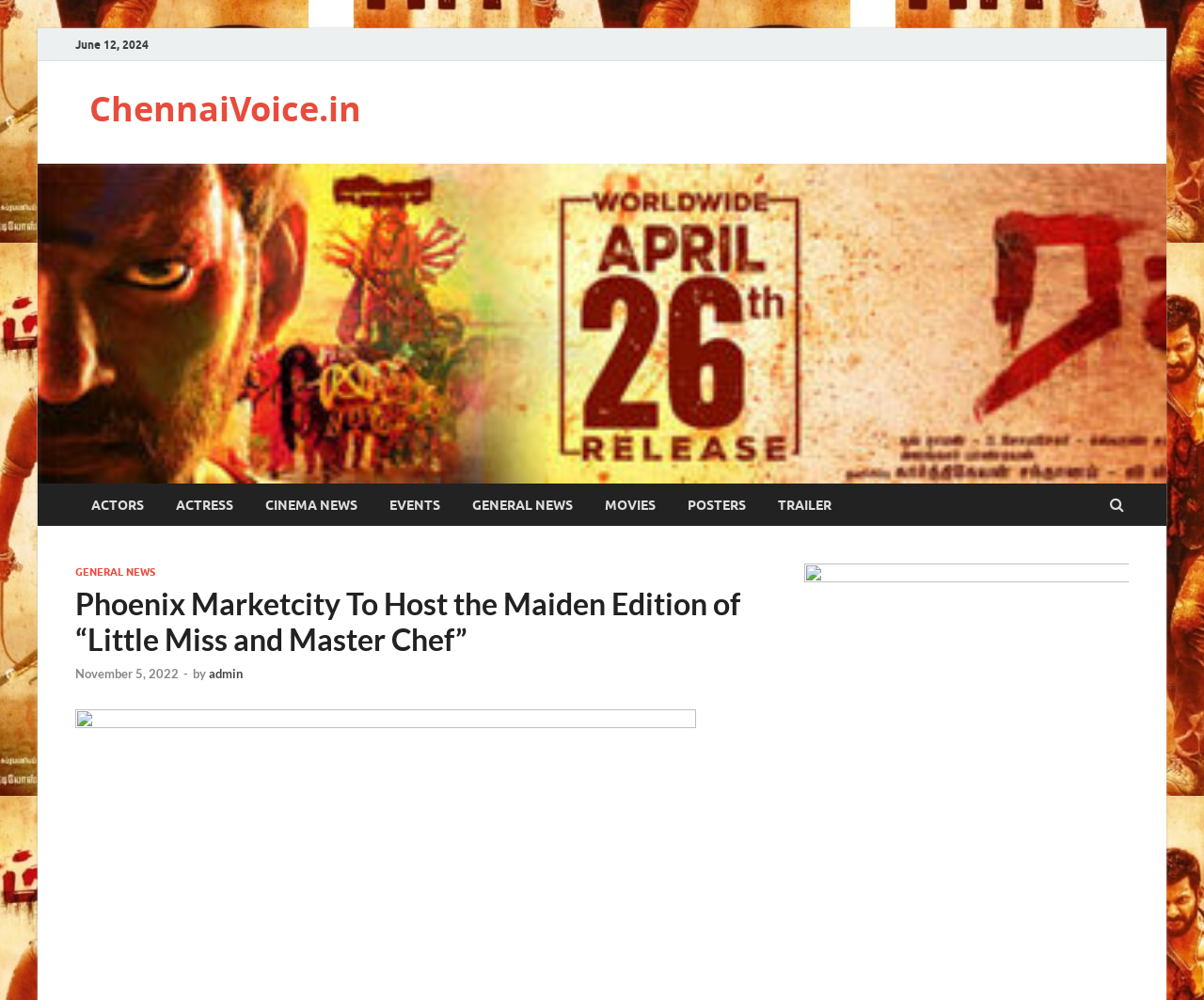Please find the bounding box coordinates of the element that needs to be clicked to perform the following instruction: "View POSTERS". The bounding box coordinates should be four float numbers between 0 and 1, represented as [left, top, right, bottom].

[0.558, 0.484, 0.633, 0.526]